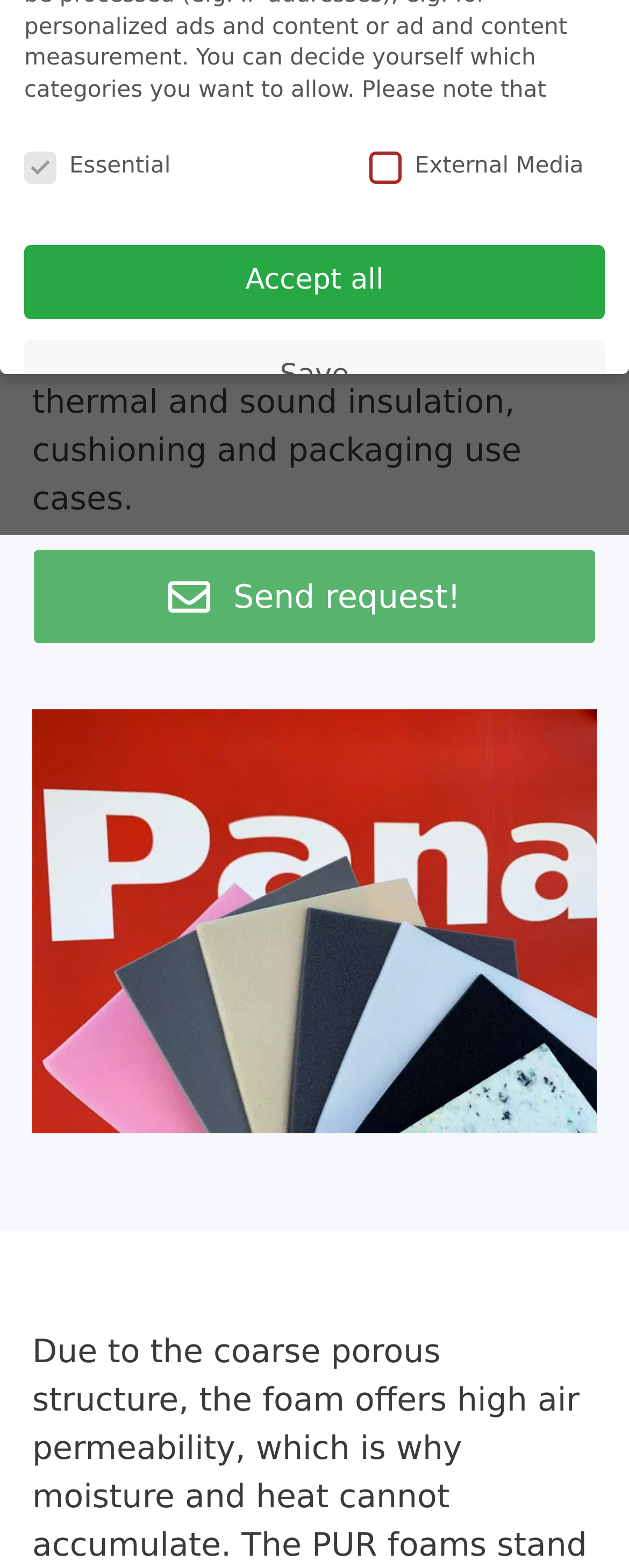Using the element description: "privacy policy", determine the bounding box coordinates for the specified UI element. The coordinates should be four float numbers between 0 and 1, [left, top, right, bottom].

[0.384, 0.21, 0.628, 0.227]